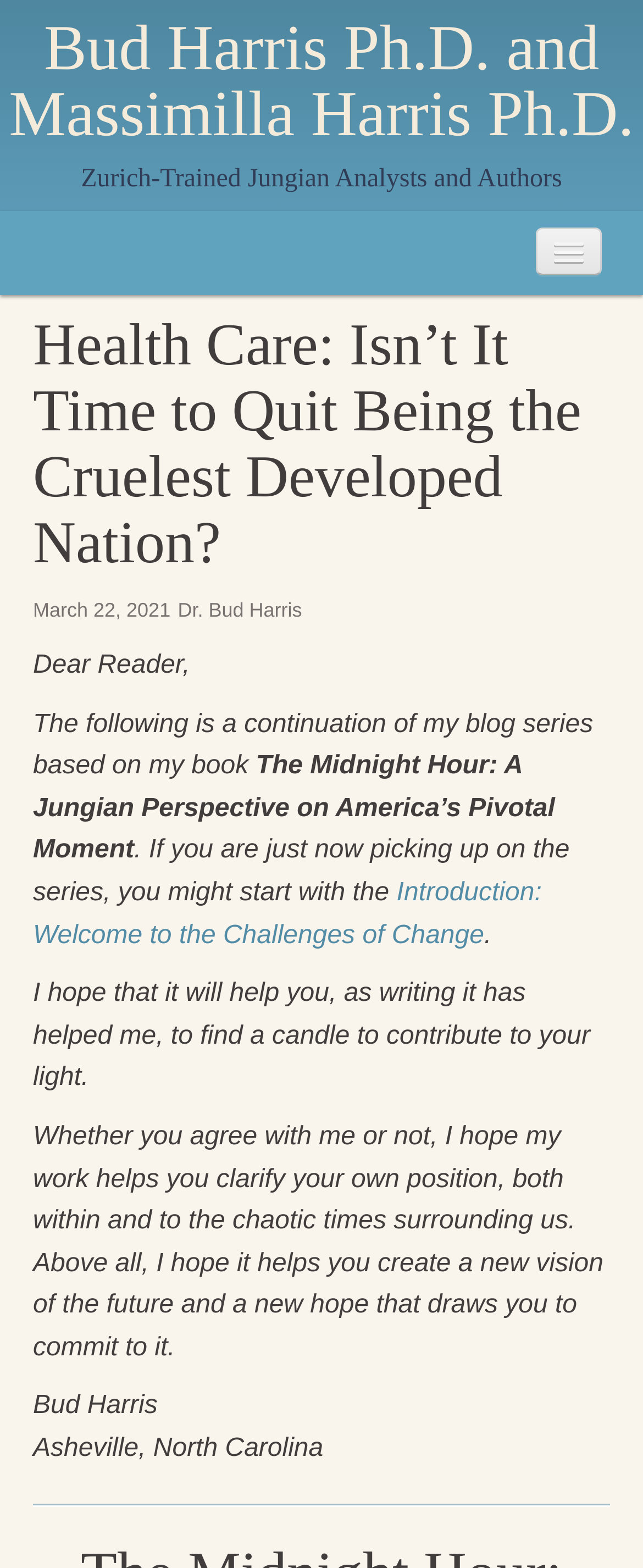Locate the bounding box coordinates of the area that needs to be clicked to fulfill the following instruction: "Explore the book 'Sacred Selfishness'". The coordinates should be in the format of four float numbers between 0 and 1, namely [left, top, right, bottom].

[0.09, 0.598, 0.91, 0.638]